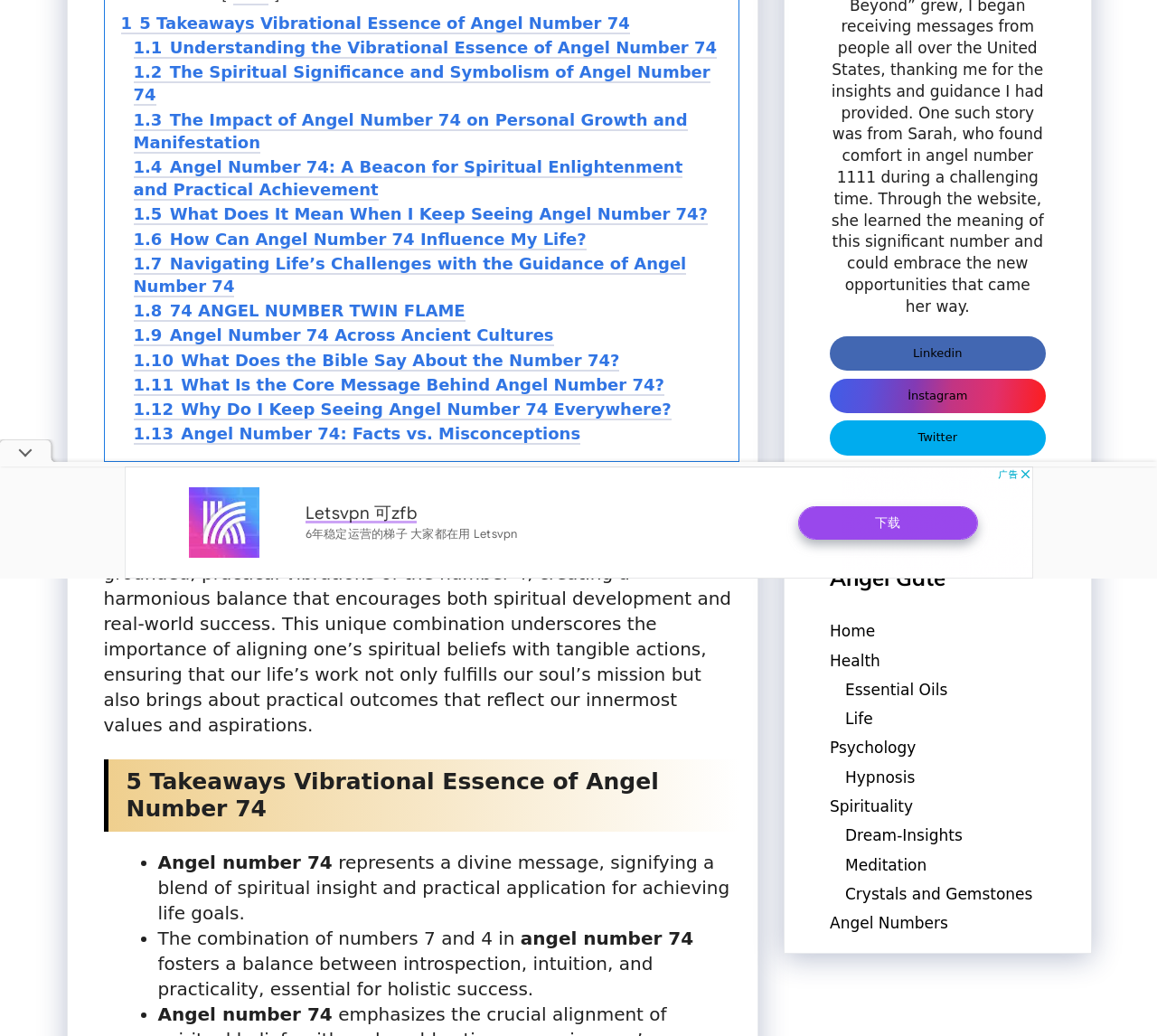Locate the bounding box of the UI element described in the following text: "Dream-Insights".

[0.73, 0.798, 0.832, 0.815]